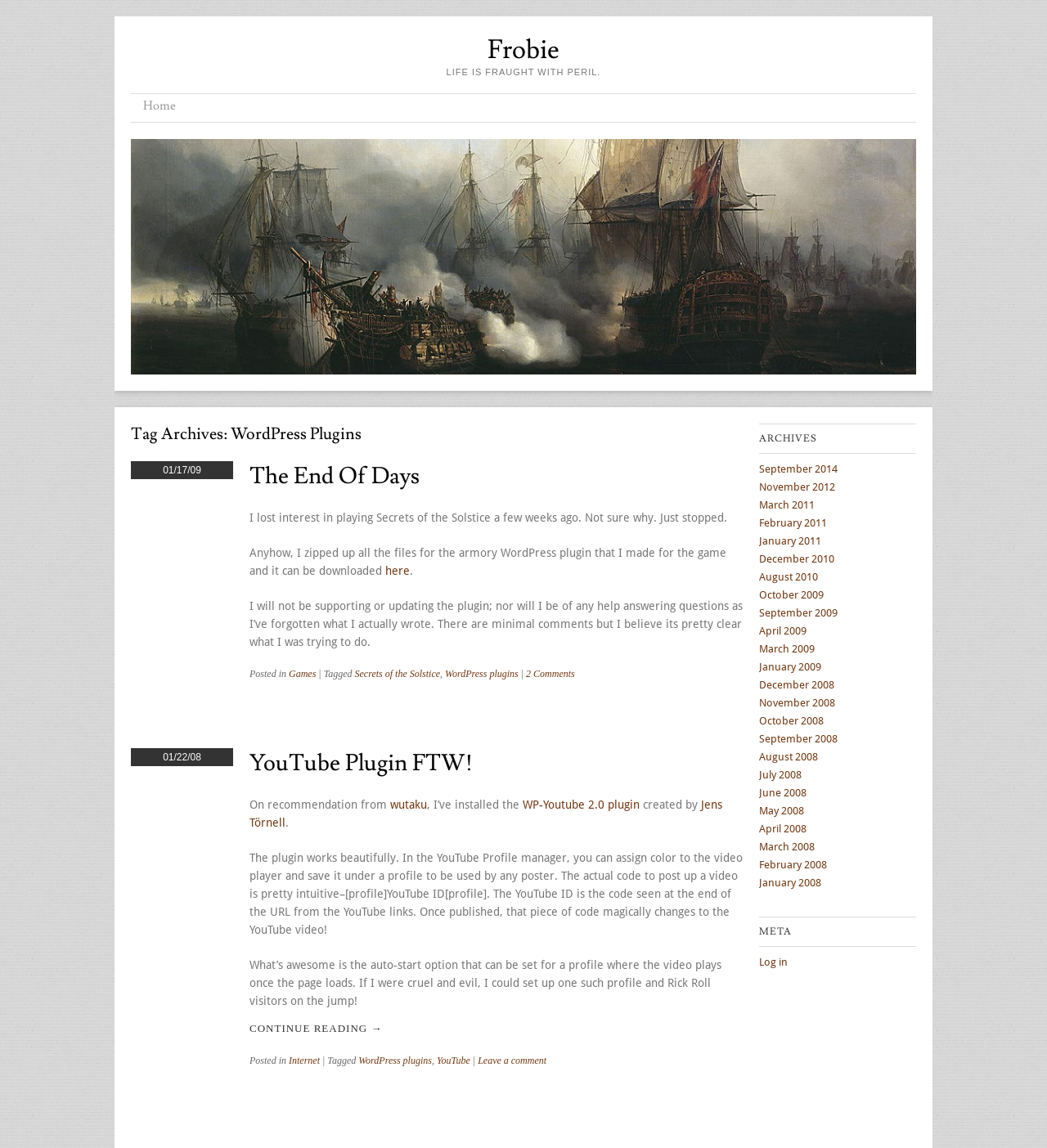Identify the bounding box coordinates for the region to click in order to carry out this instruction: "Read the article titled 'YouTube Plugin FTW!' ". Provide the coordinates using four float numbers between 0 and 1, formatted as [left, top, right, bottom].

[0.238, 0.652, 0.71, 0.678]